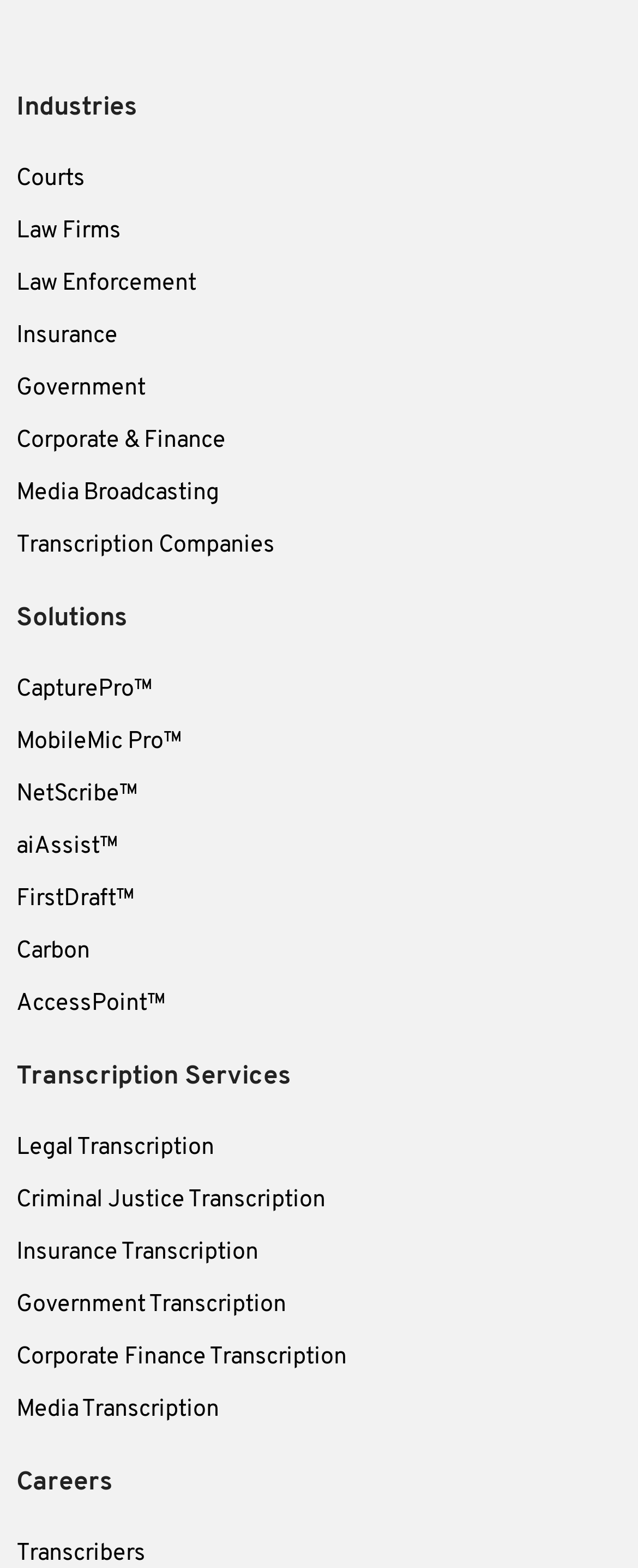Please locate the bounding box coordinates of the element that should be clicked to complete the given instruction: "Visit Facebook".

None